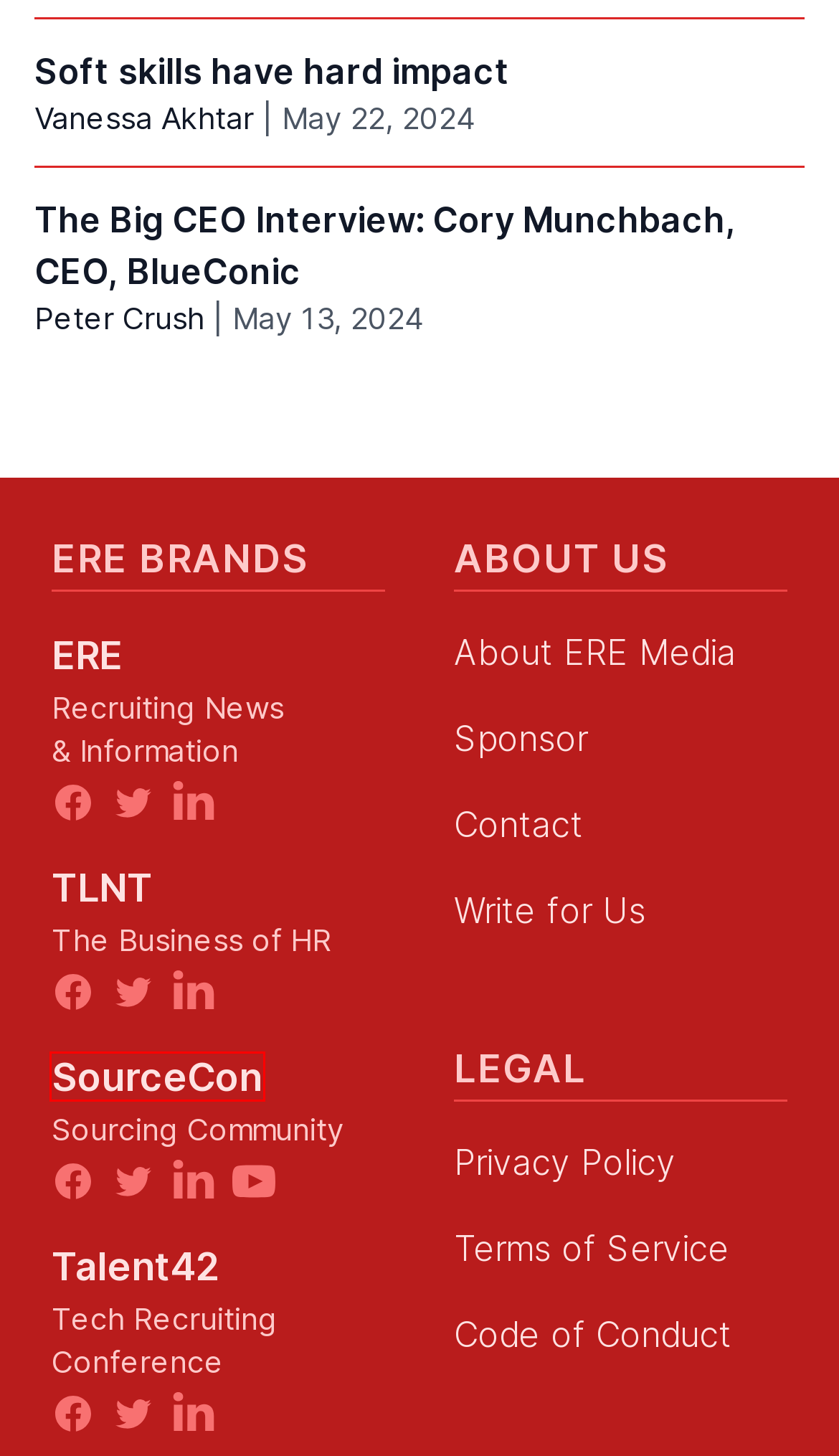You have a screenshot of a webpage, and a red bounding box highlights an element. Select the webpage description that best fits the new page after clicking the element within the bounding box. Options are:
A. ERE | Recruiting News & Information
B. About Us | ERE Media
C. Talent42 2024
D. TLNT | The Business of HR
E. SourceCon | Sourcing Community
F. Privacy Policy | ERE Media
G. Code of Conduct | ERE Media
H. Media Kit | ERE Media

E